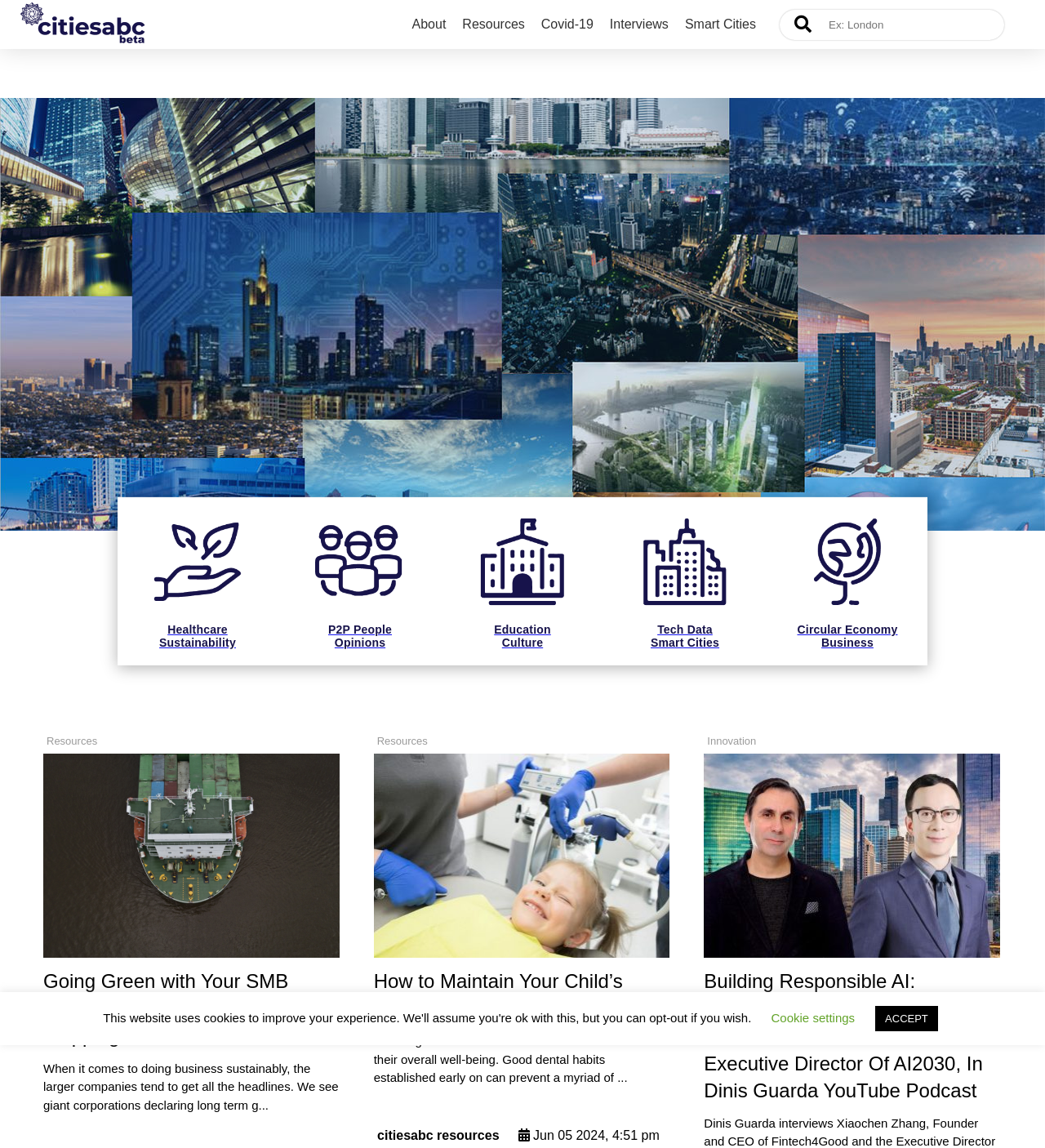Highlight the bounding box coordinates of the element that should be clicked to carry out the following instruction: "Visit 'citiesabc resources'". The coordinates must be given as four float numbers ranging from 0 to 1, i.e., [left, top, right, bottom].

[0.361, 0.983, 0.478, 0.995]